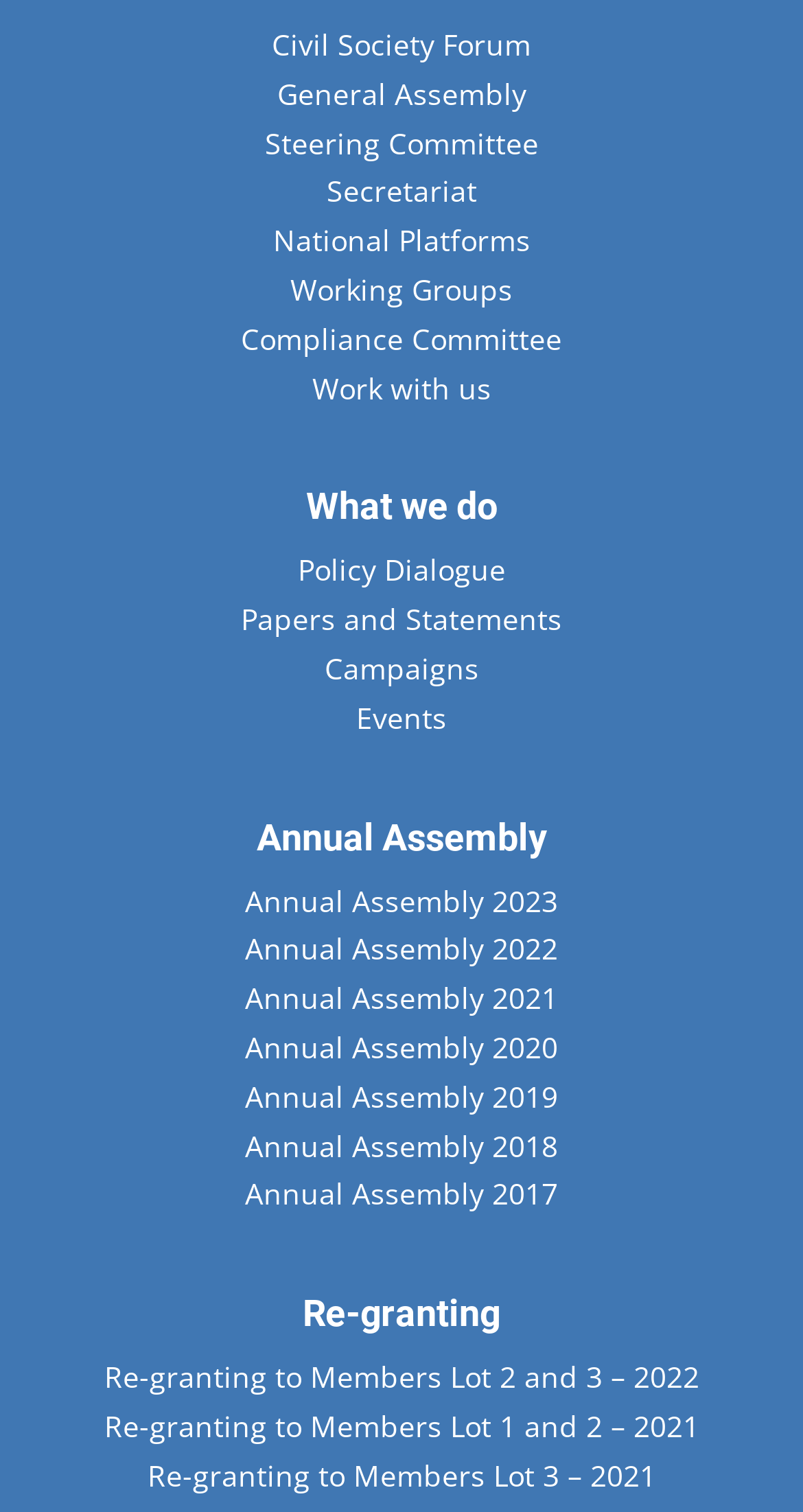Please identify the bounding box coordinates of the area that needs to be clicked to fulfill the following instruction: "Explore Re-granting to Members Lot 2 and 3 – 2022."

[0.129, 0.898, 0.871, 0.924]